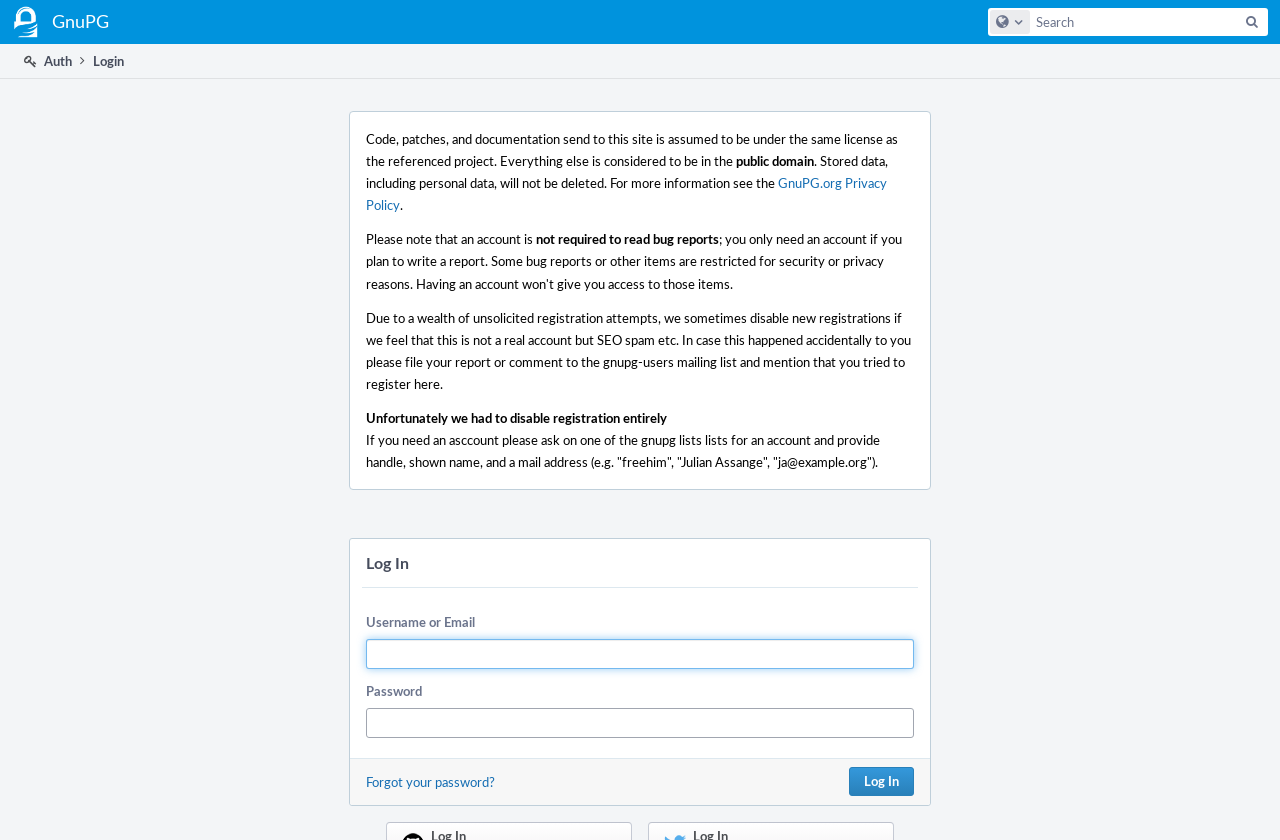Provide the bounding box coordinates of the area you need to click to execute the following instruction: "Click the Home link".

[0.0, 0.0, 0.095, 0.052]